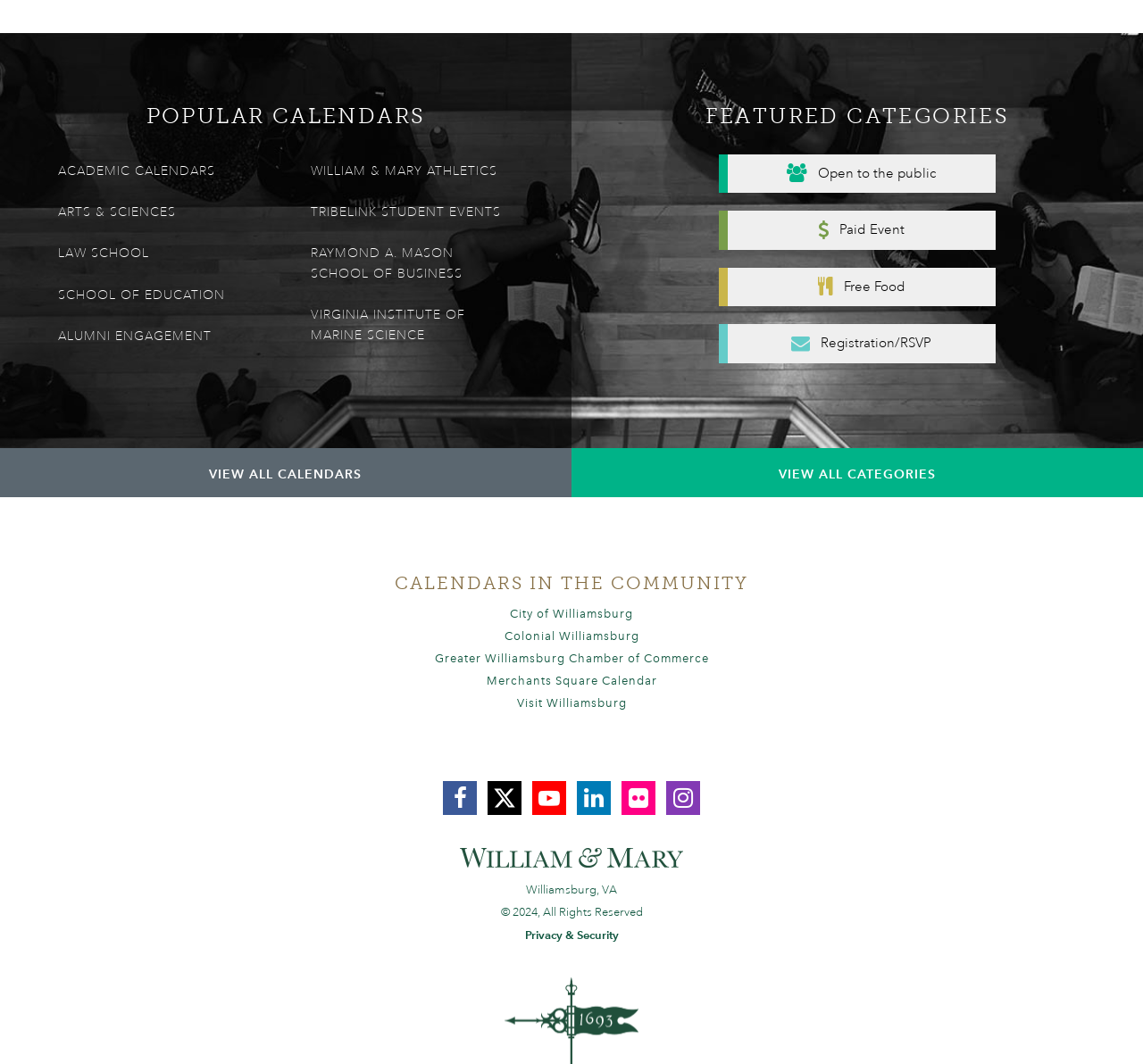Can you give a comprehensive explanation to the question given the content of the image?
How many categories are featured?

I counted the number of links under the 'FEATURED CATEGORIES' heading, which are 'Open to the public', 'Paid Event', 'Free Food', 'Registration/RSVP', and 'VIEW ALL CATEGORIES'. Therefore, there are 5 featured categories.